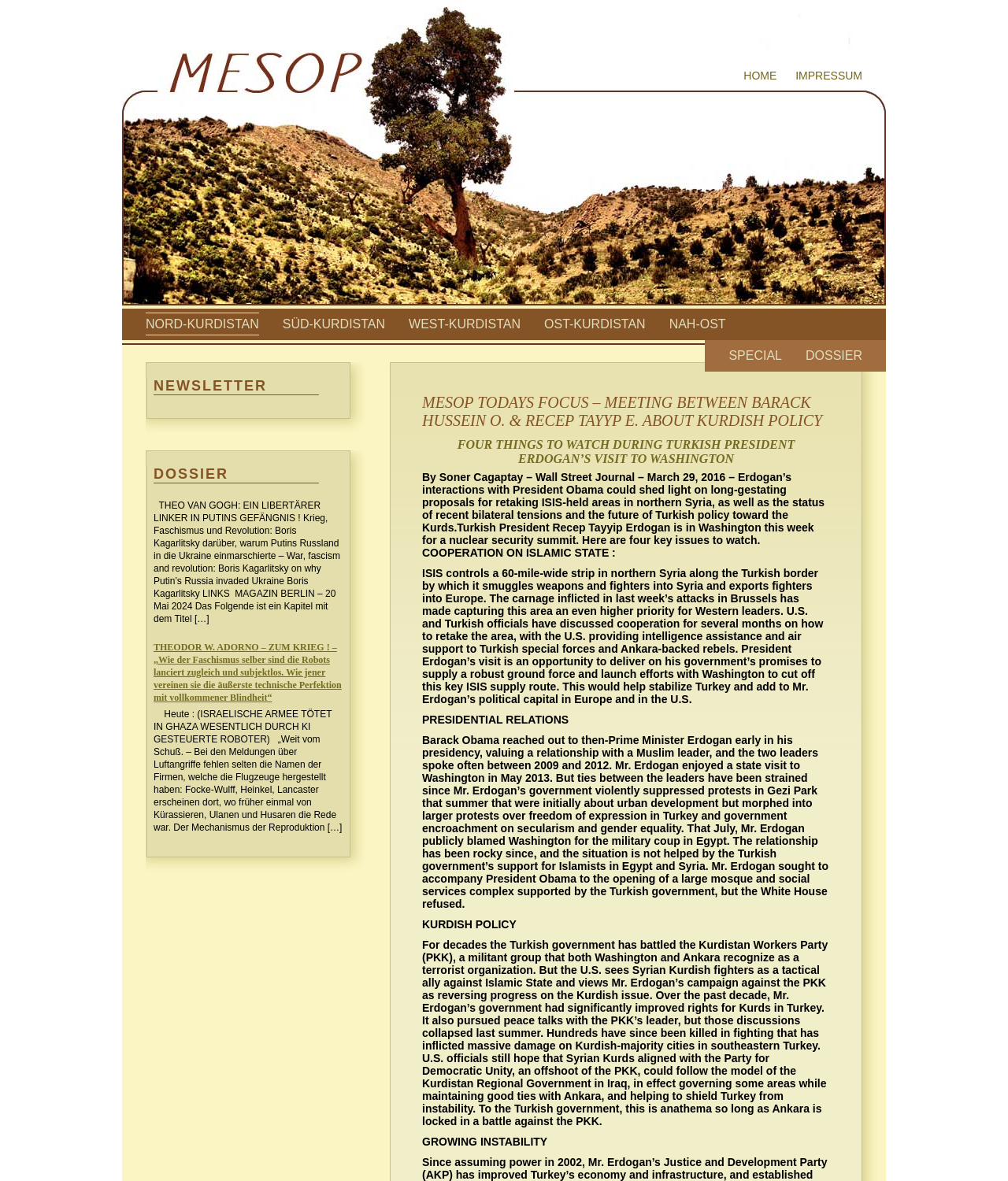What is the name of the party that the U.S. sees as a tactical ally against Islamic State?
Provide a concise answer using a single word or phrase based on the image.

Party for Democratic Unity